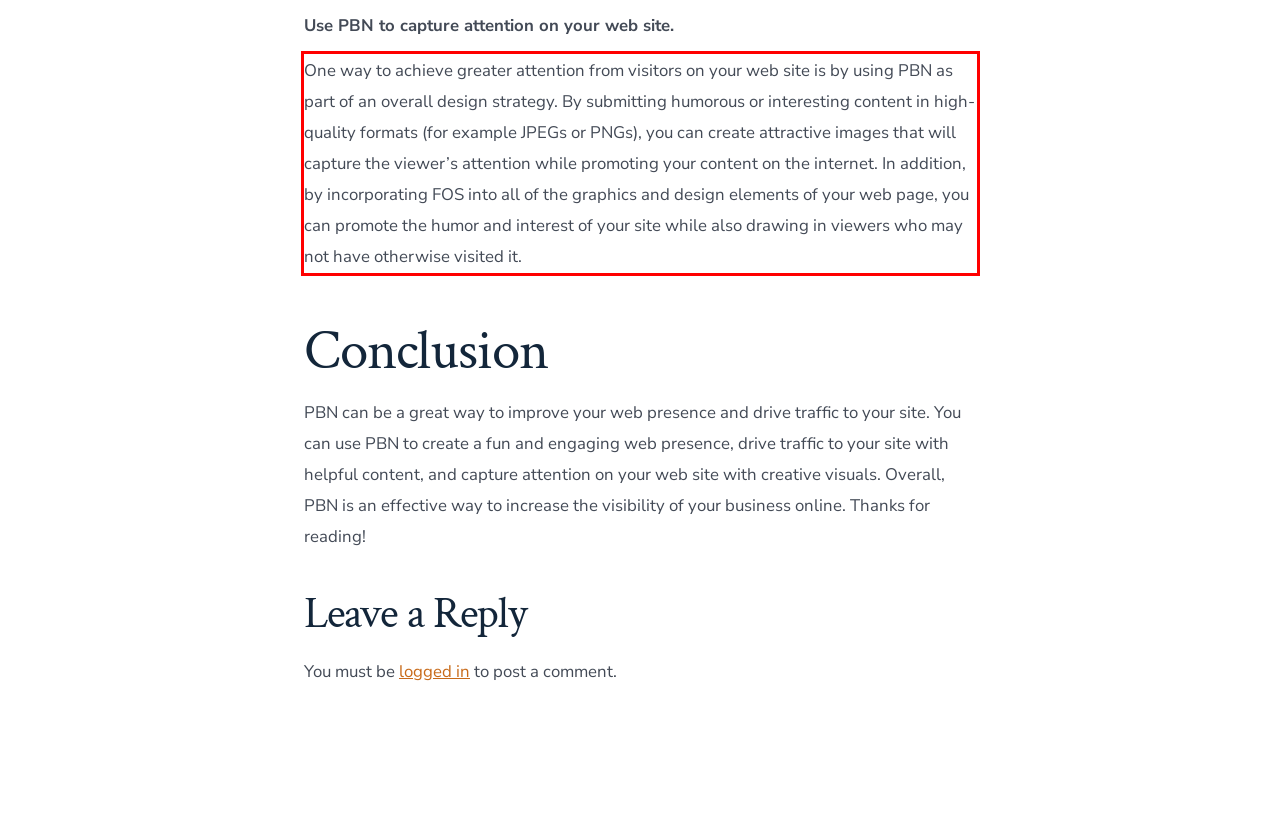You have a screenshot with a red rectangle around a UI element. Recognize and extract the text within this red bounding box using OCR.

One way to achieve greater attention from visitors on your web site is by using PBN as part of an overall design strategy. By submitting humorous or interesting content in high-quality formats (for example JPEGs or PNGs), you can create attractive images that will capture the viewer’s attention while promoting your content on the internet. In addition, by incorporating FOS into all of the graphics and design elements of your web page, you can promote the humor and interest of your site while also drawing in viewers who may not have otherwise visited it.